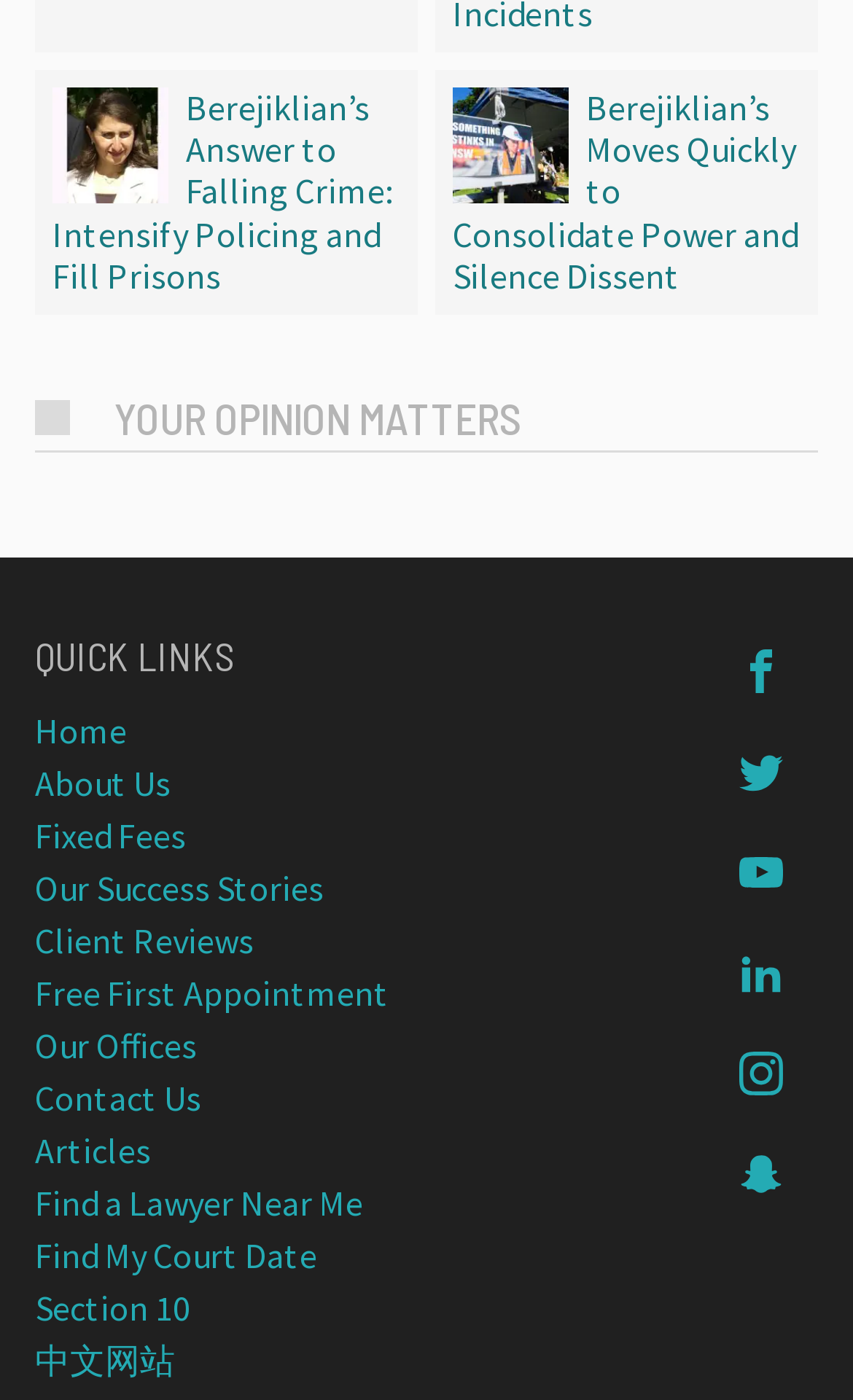Determine the bounding box coordinates for the UI element matching this description: "Hustle Culture".

None